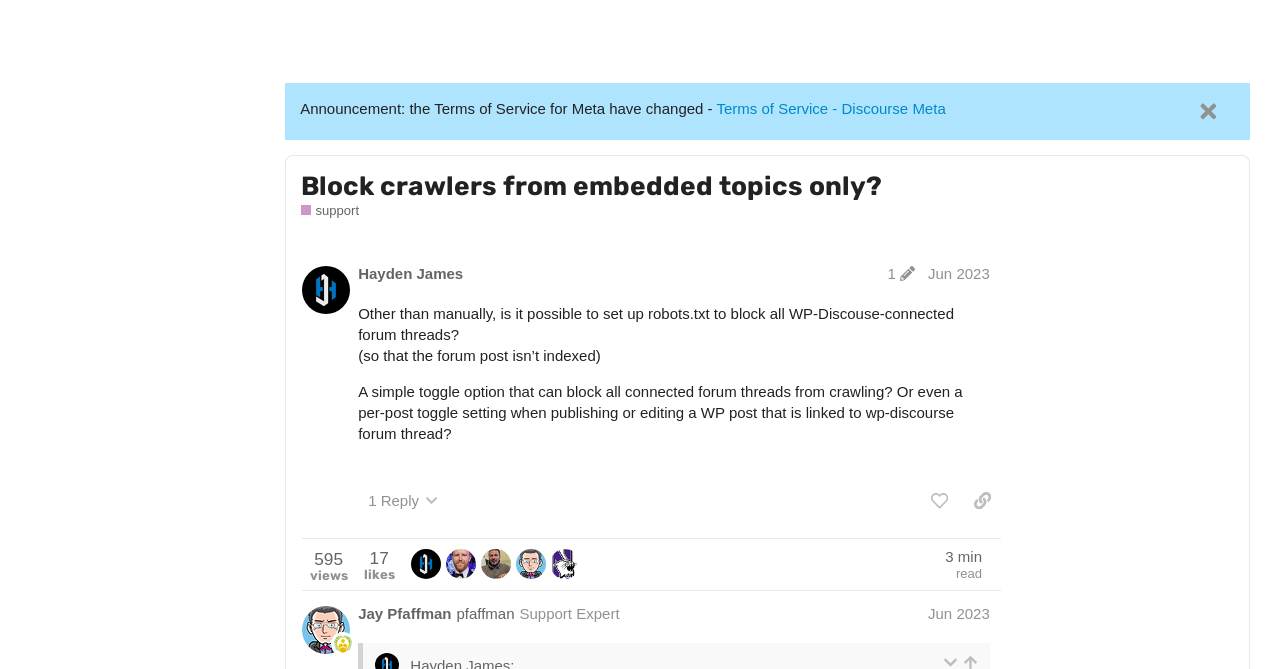What is the category of the current topic?
Using the image as a reference, answer the question in detail.

The category of the current topic can be determined by looking at the breadcrumbs at the top of the page, which shows 'Discourse Meta > support'. This indicates that the current topic is under the 'support' category.